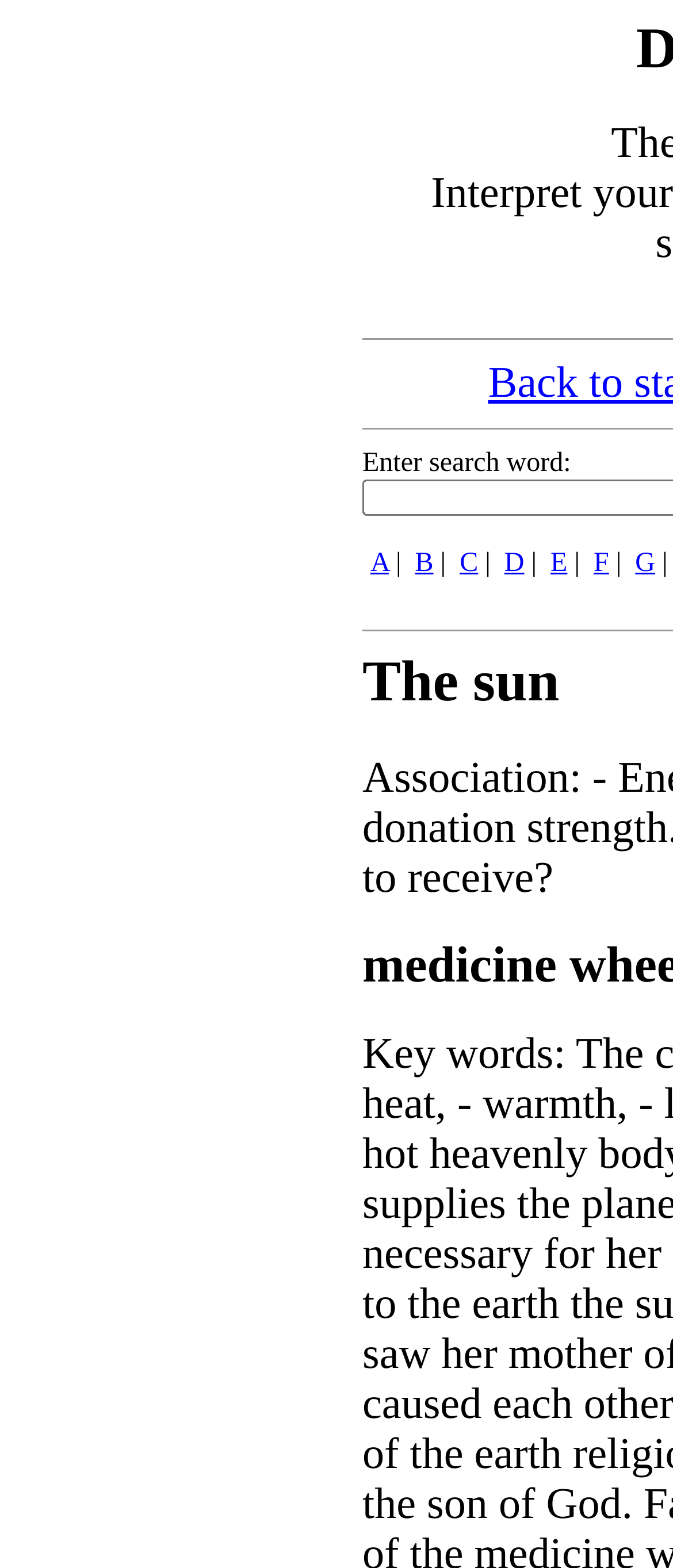Predict the bounding box of the UI element based on this description: "aria-label="Advertisement" name="aswift_0" title="Advertisement"".

[0.021, 0.009, 0.431, 0.669]